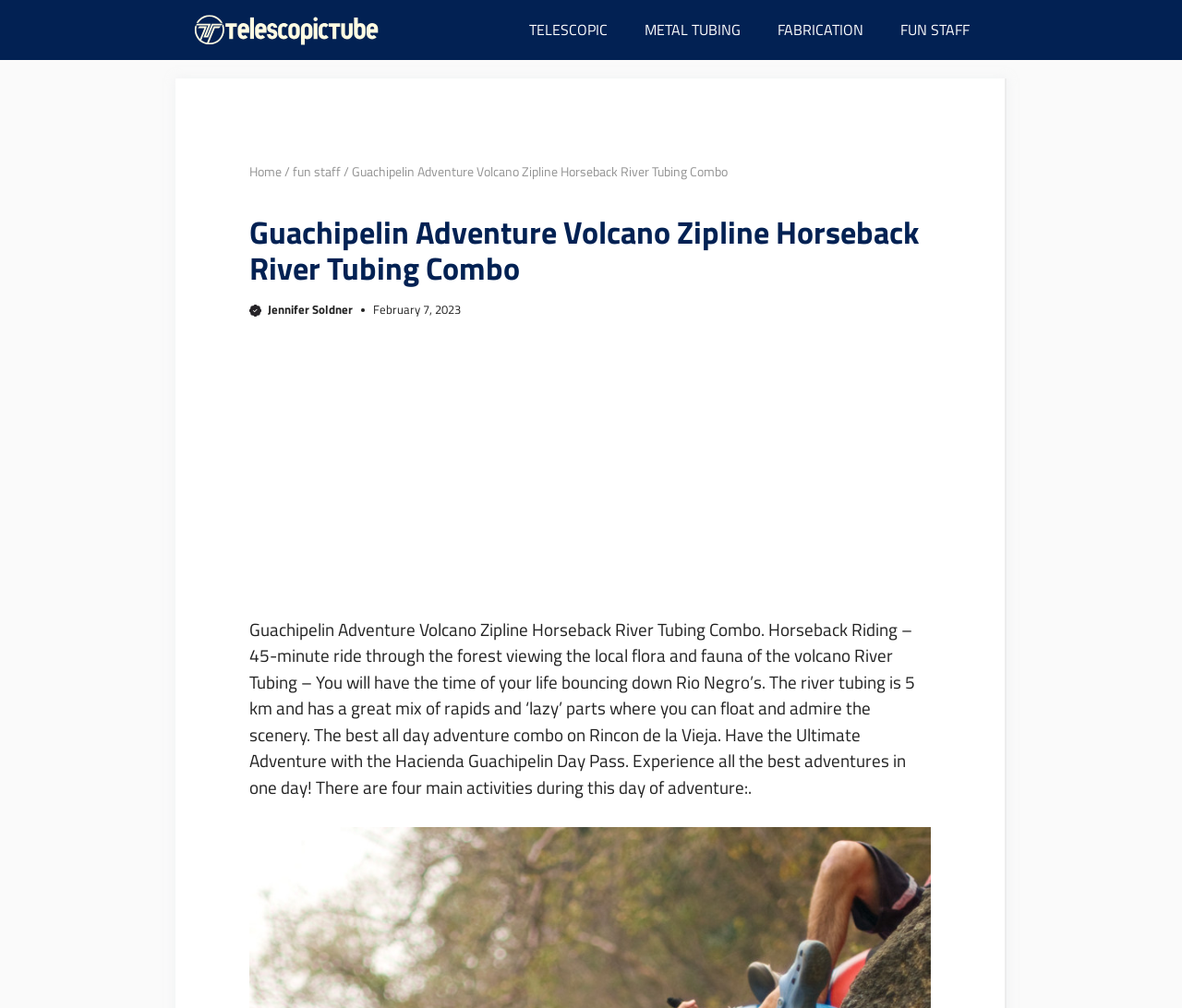Please determine the bounding box coordinates for the UI element described here. Use the format (top-left x, top-left y, bottom-right x, bottom-right y) with values bounded between 0 and 1: title="Telescopic Tube"

[0.164, 0.0, 0.322, 0.06]